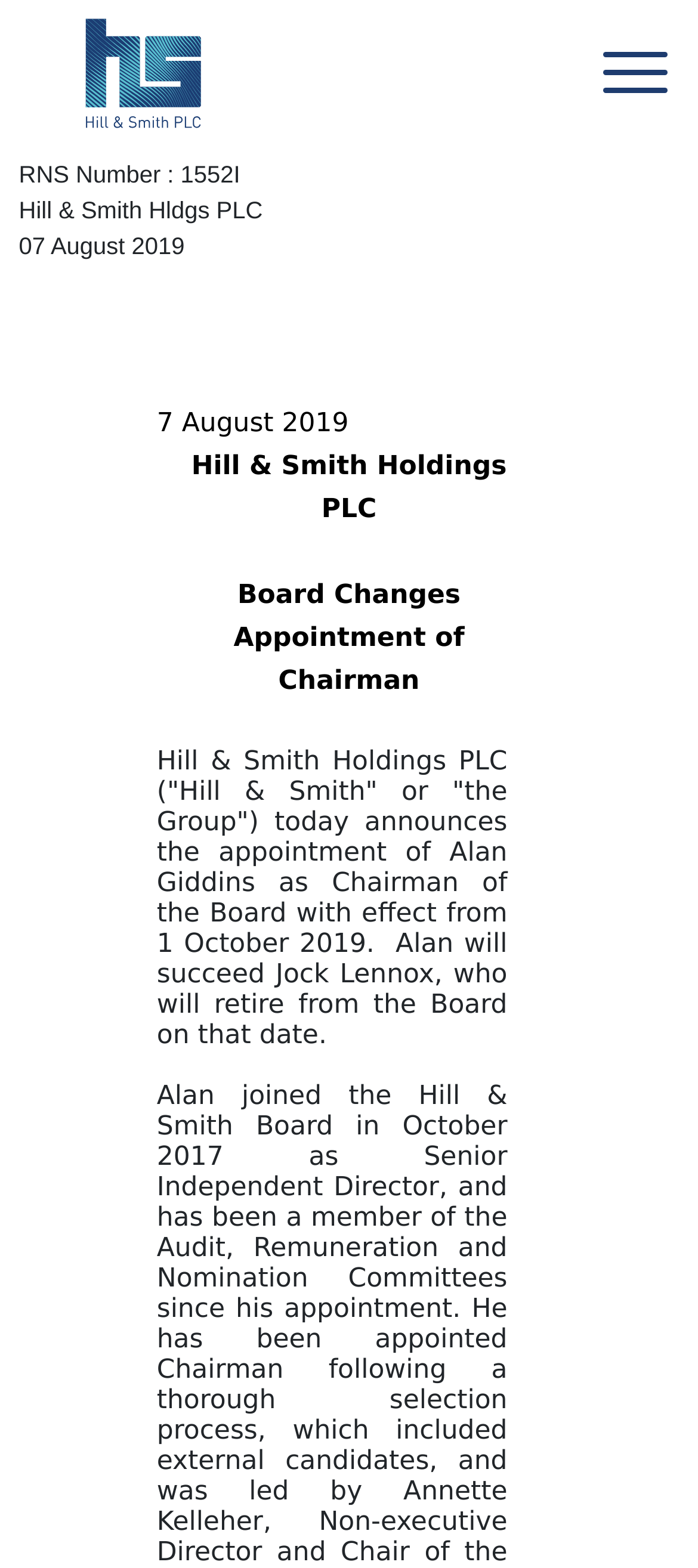Provide a brief response using a word or short phrase to this question:
What is the date of the announcement?

07 August 2019